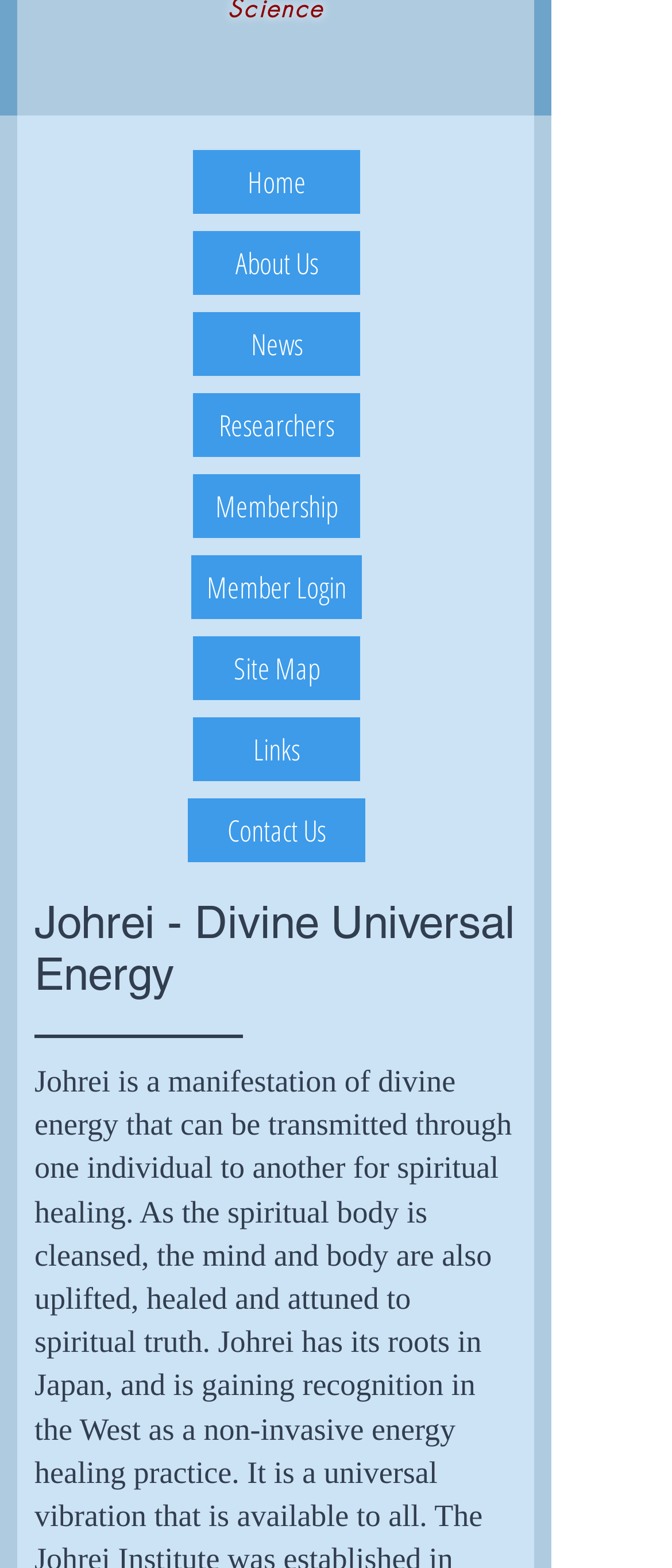Give the bounding box coordinates for the element described by: "News".

[0.287, 0.199, 0.536, 0.24]